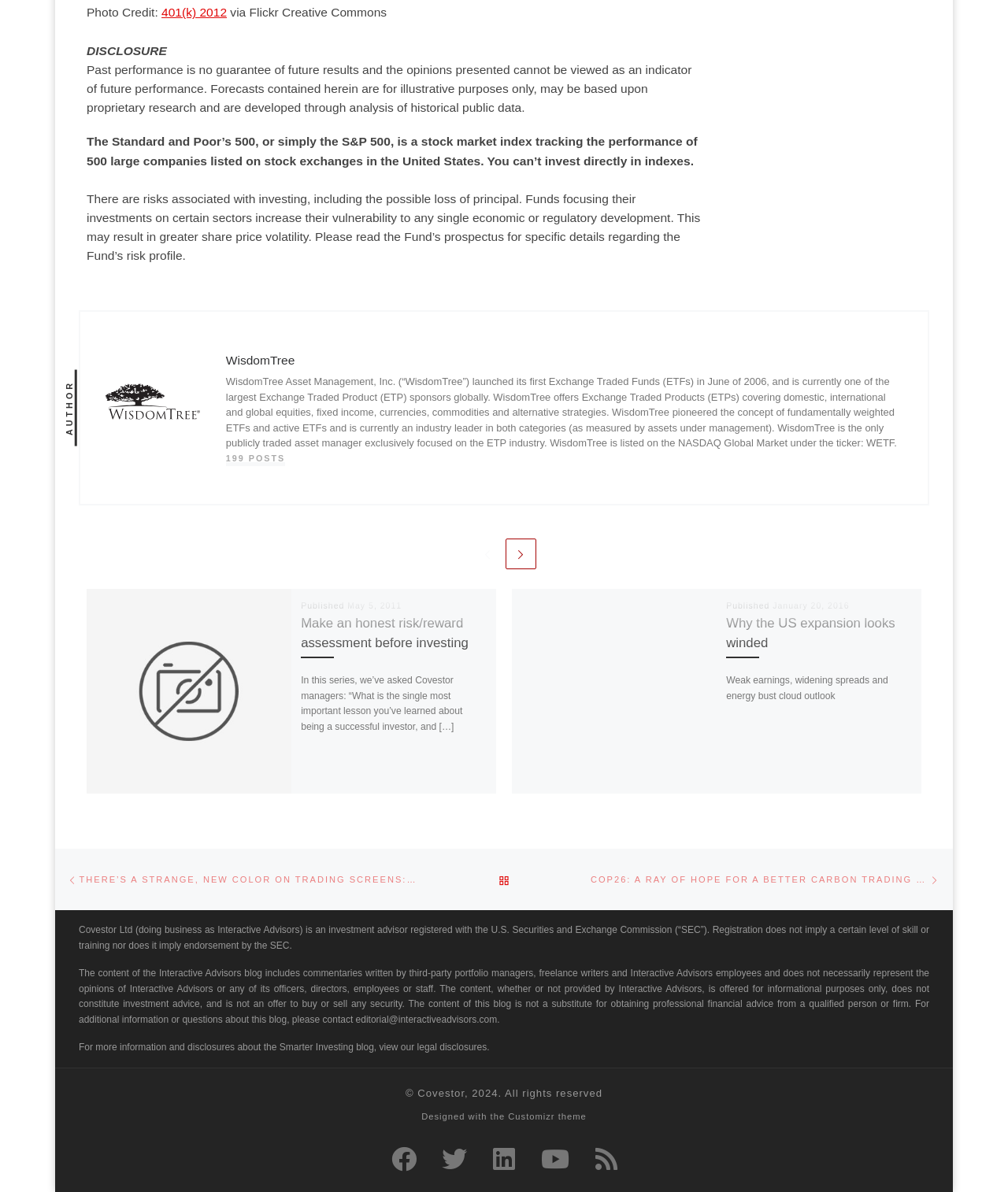Can you find the bounding box coordinates of the area I should click to execute the following instruction: "Follow us on Facebook"?

[0.388, 0.962, 0.413, 0.985]